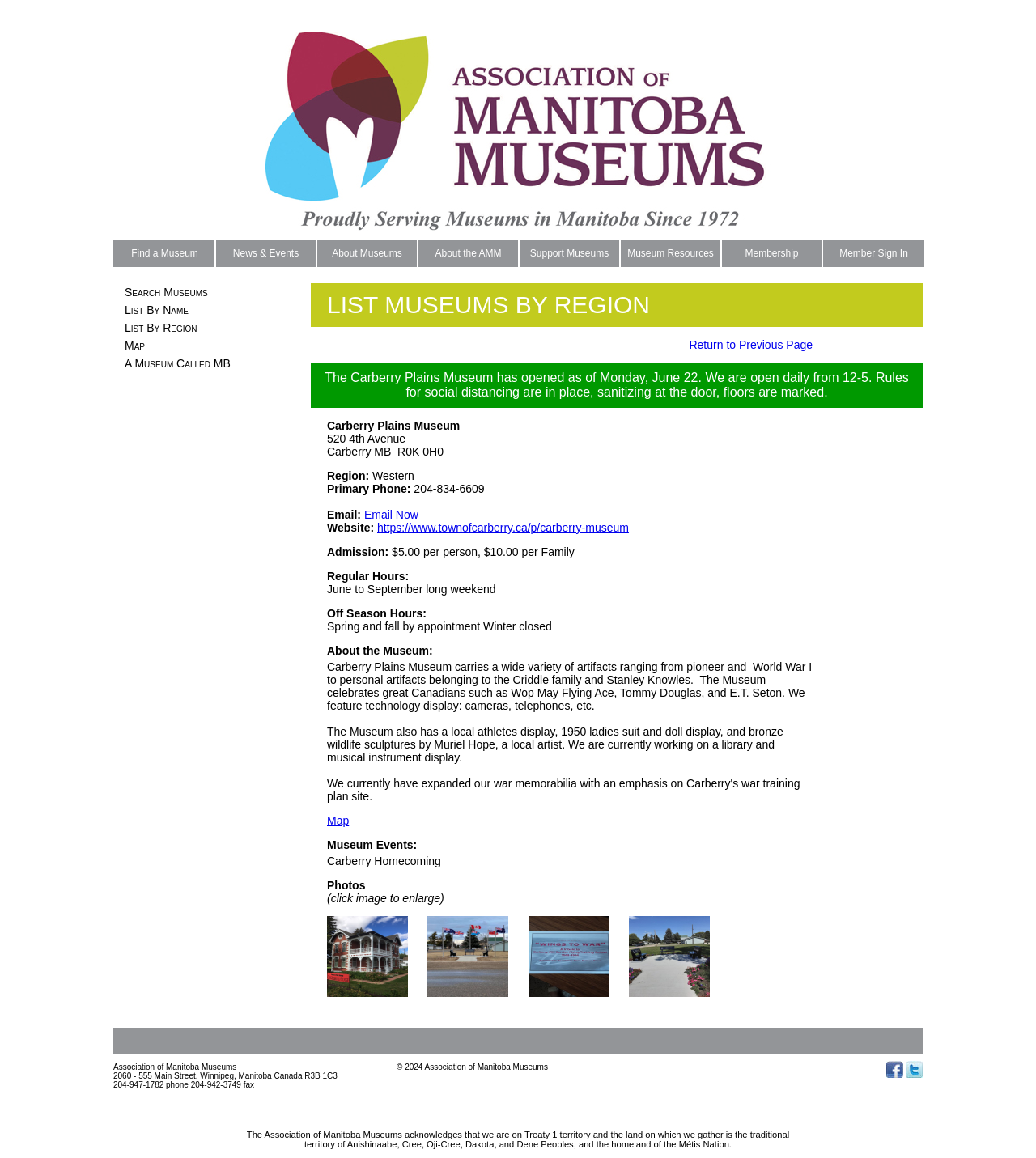Predict the bounding box coordinates of the area that should be clicked to accomplish the following instruction: "Search for museums". The bounding box coordinates should consist of four float numbers between 0 and 1, i.e., [left, top, right, bottom].

[0.109, 0.245, 0.3, 0.26]